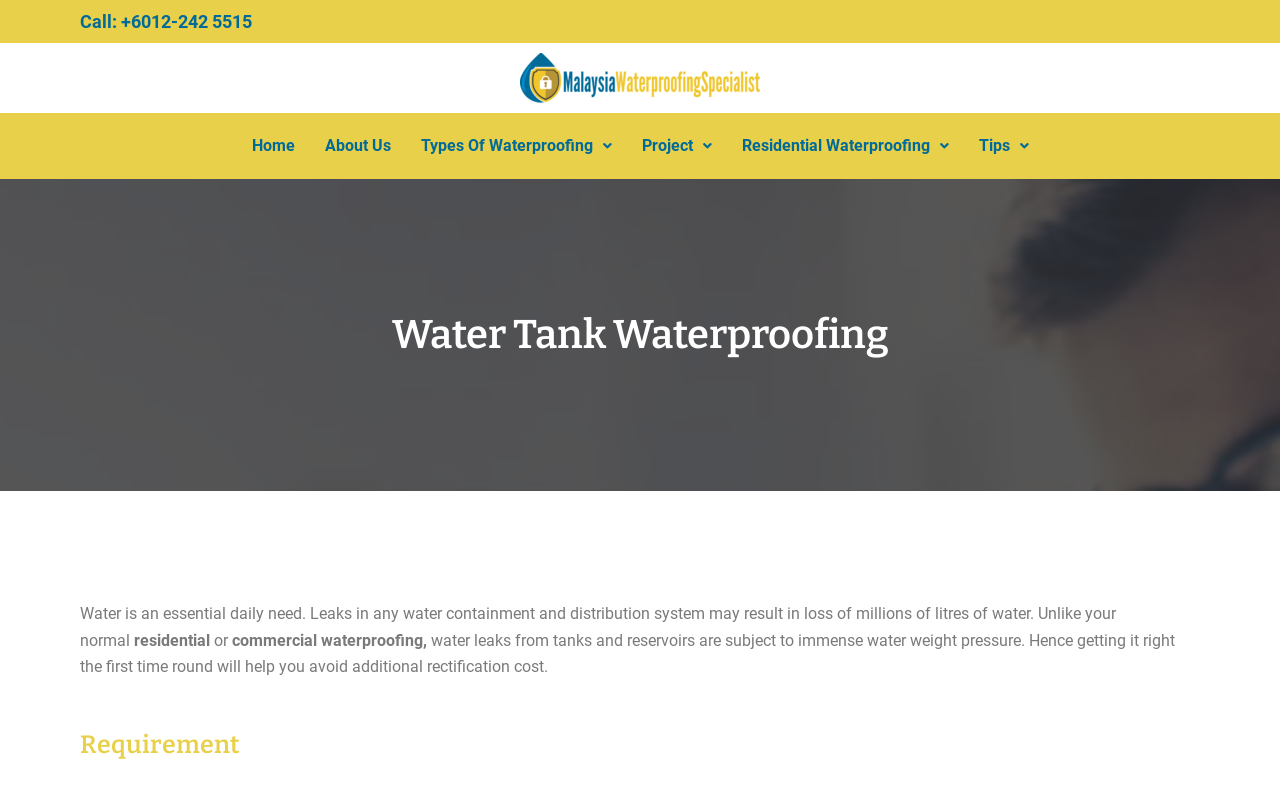Provide a single word or phrase answer to the question: 
What is the consequence of not doing waterproofing correctly?

Additional rectification cost